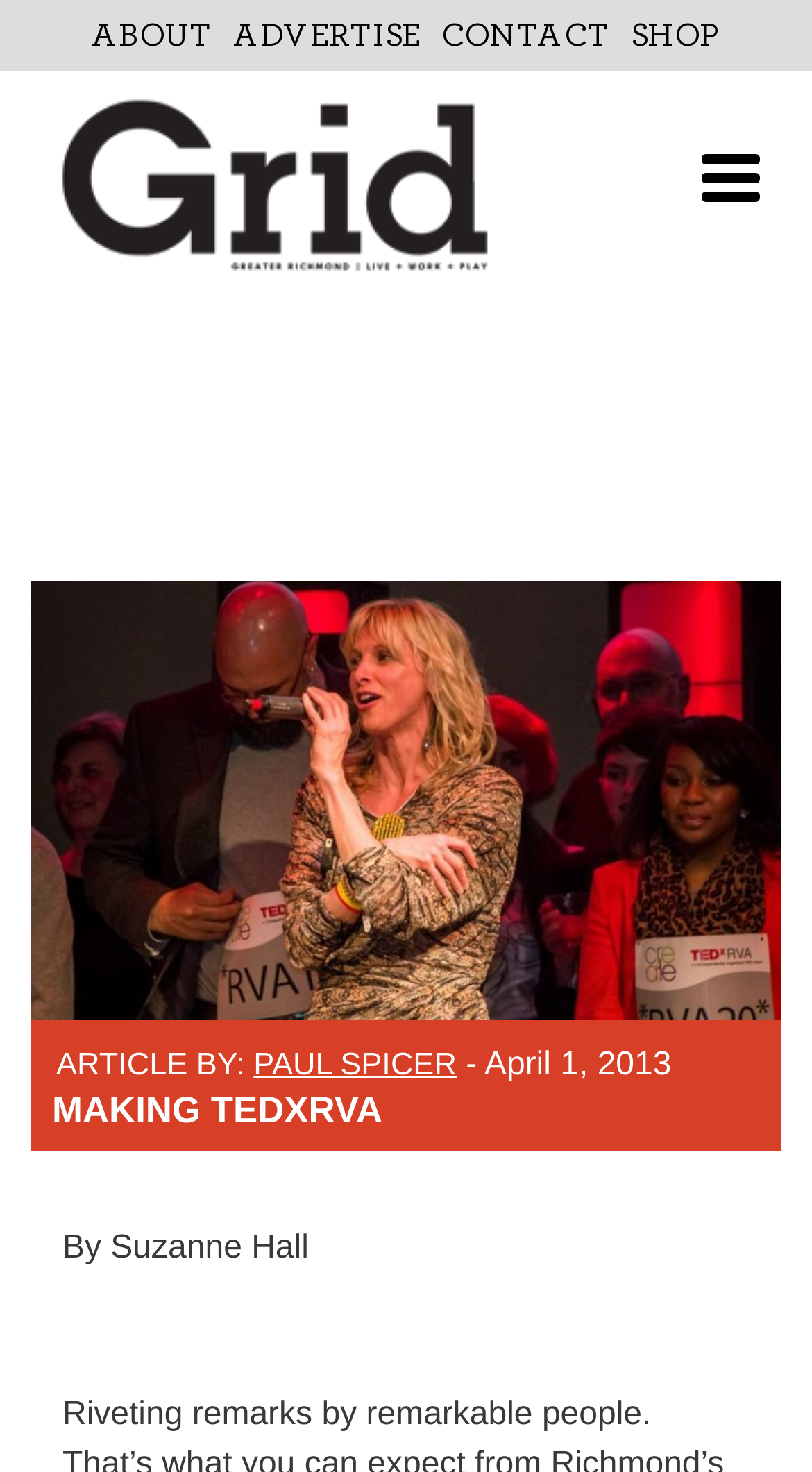Extract the bounding box coordinates for the described element: "parent_node: ABOUT". The coordinates should be represented as four float numbers between 0 and 1: [left, top, right, bottom].

[0.864, 0.117, 0.936, 0.124]